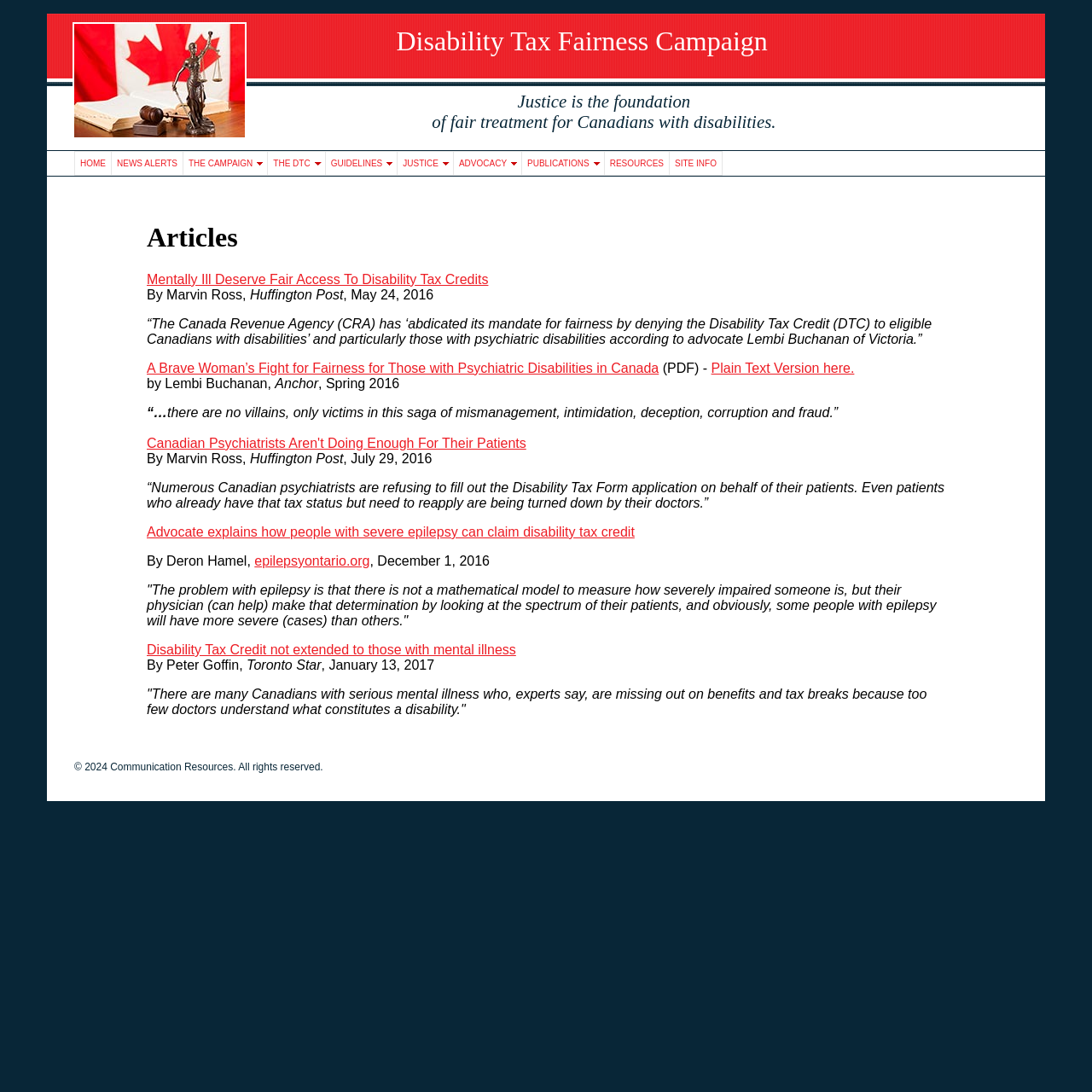What is the main topic of this webpage?
Please use the visual content to give a single word or phrase answer.

Disability Tax Credit